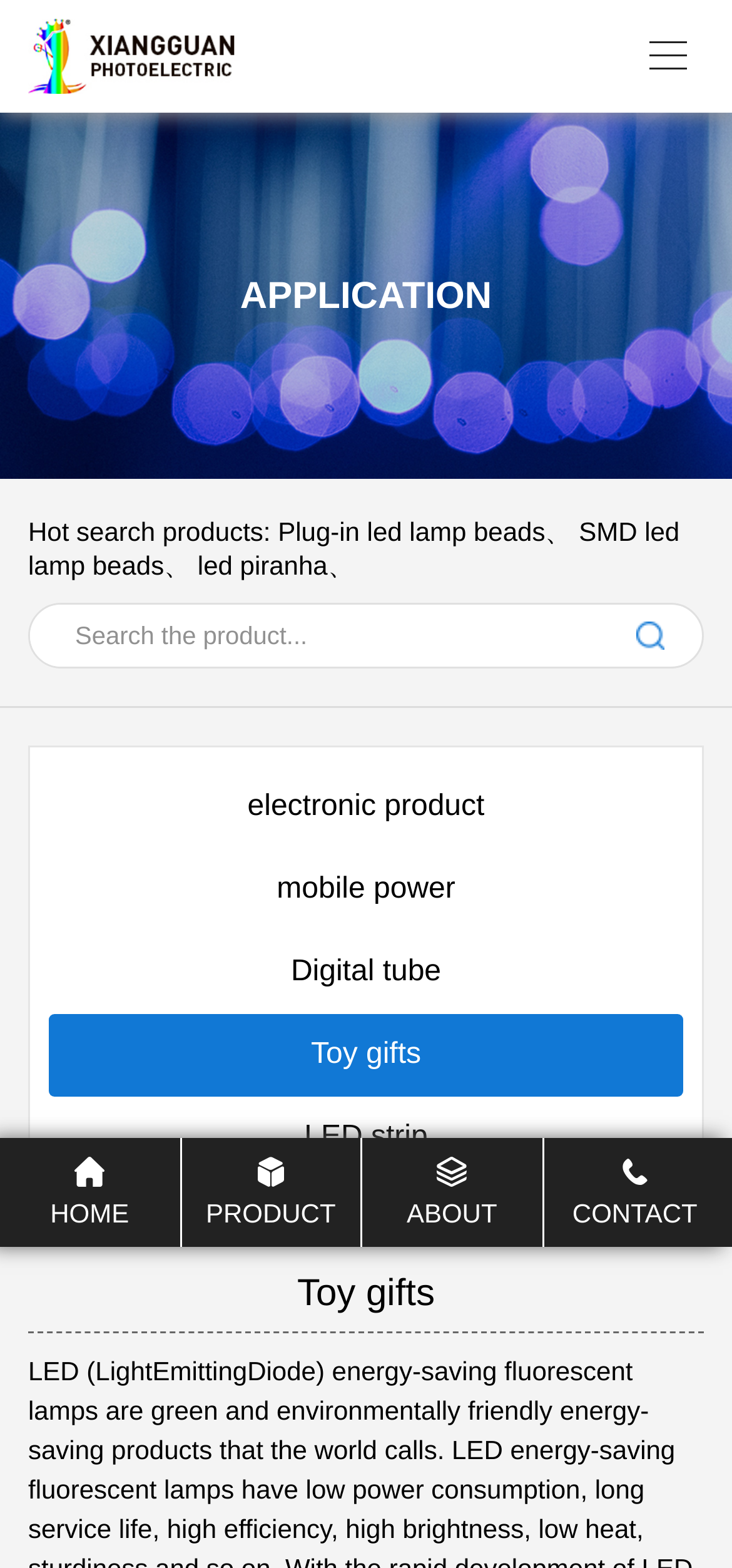Please indicate the bounding box coordinates of the element's region to be clicked to achieve the instruction: "Search for a product". Provide the coordinates as four float numbers between 0 and 1, i.e., [left, top, right, bottom].

[0.041, 0.386, 0.474, 0.425]